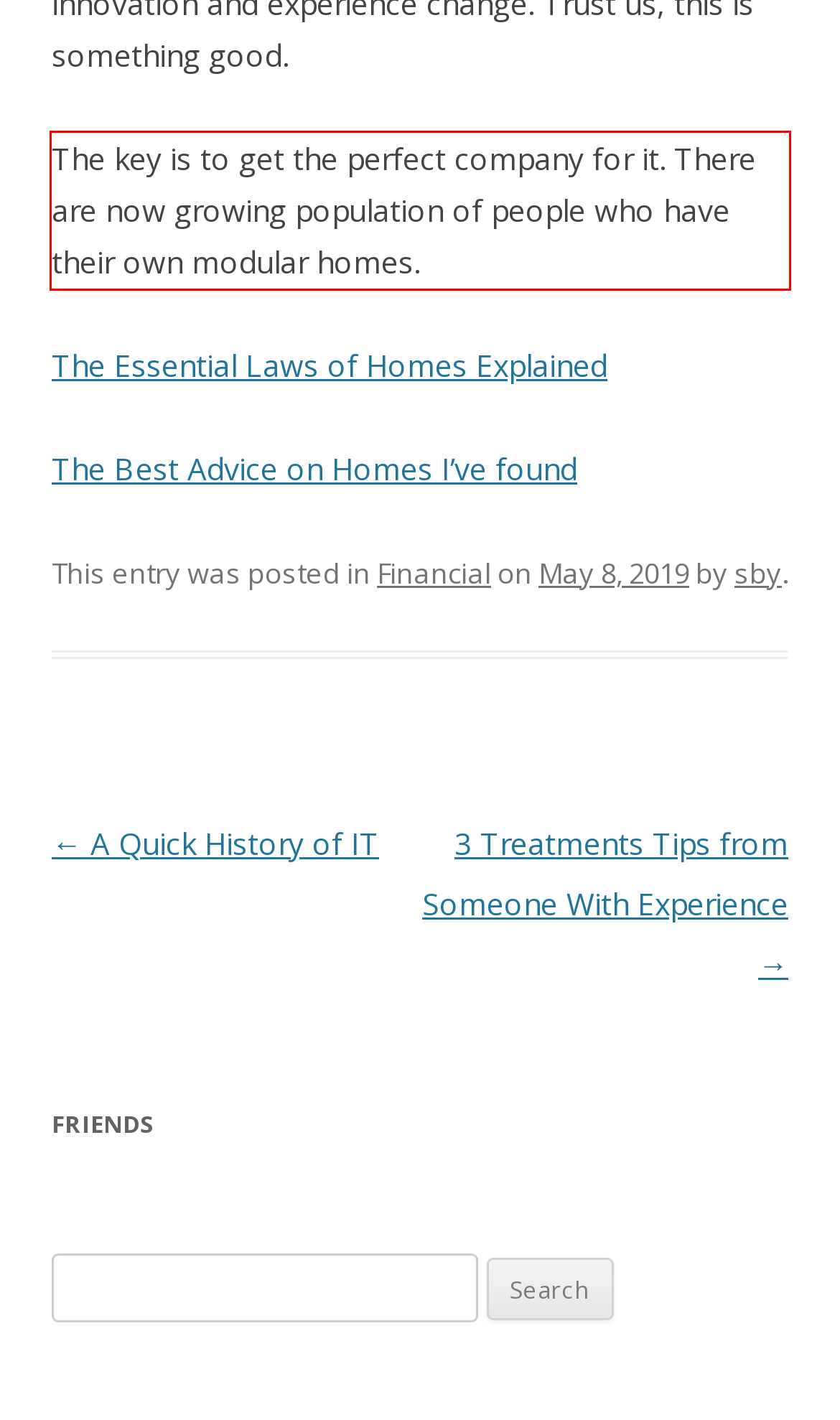Please analyze the screenshot of a webpage and extract the text content within the red bounding box using OCR.

The key is to get the perfect company for it. There are now growing population of people who have their own modular homes.